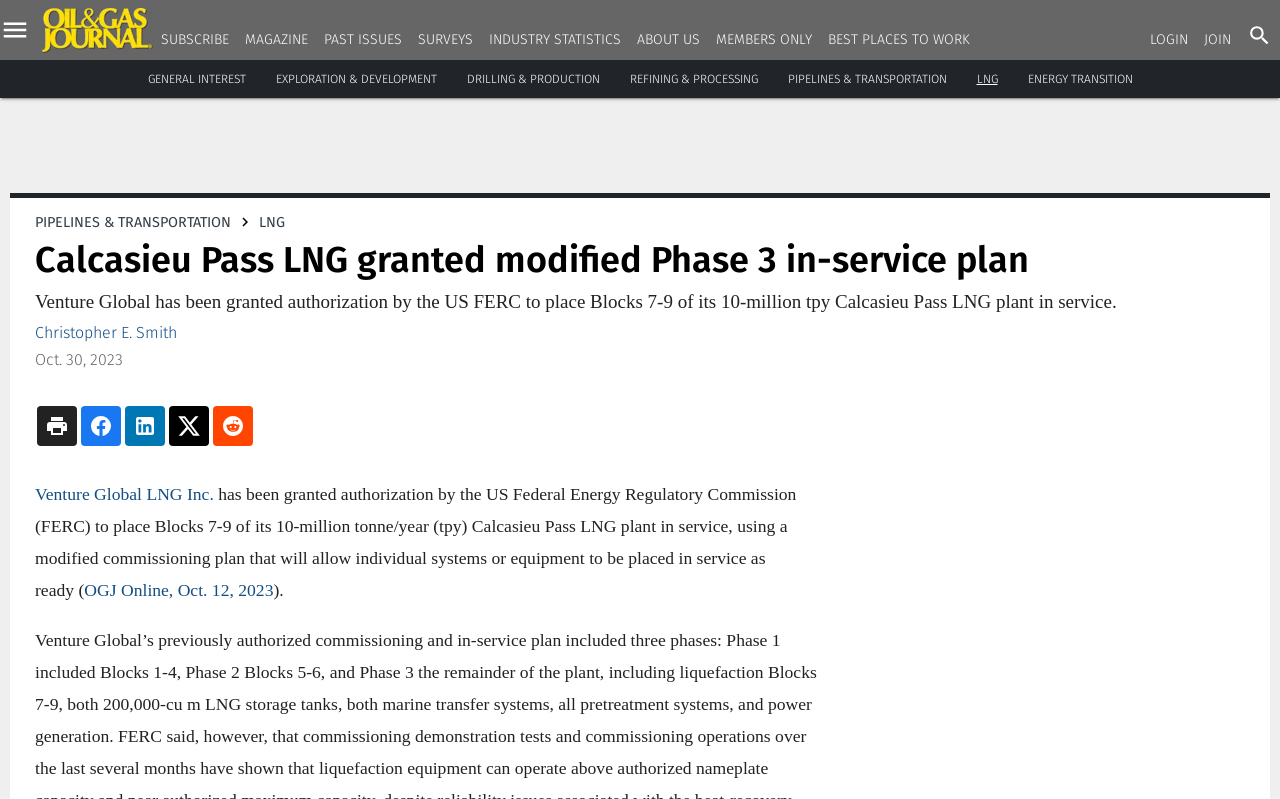Find and generate the main title of the webpage.

Calcasieu Pass LNG granted modified Phase 3 in-service plan